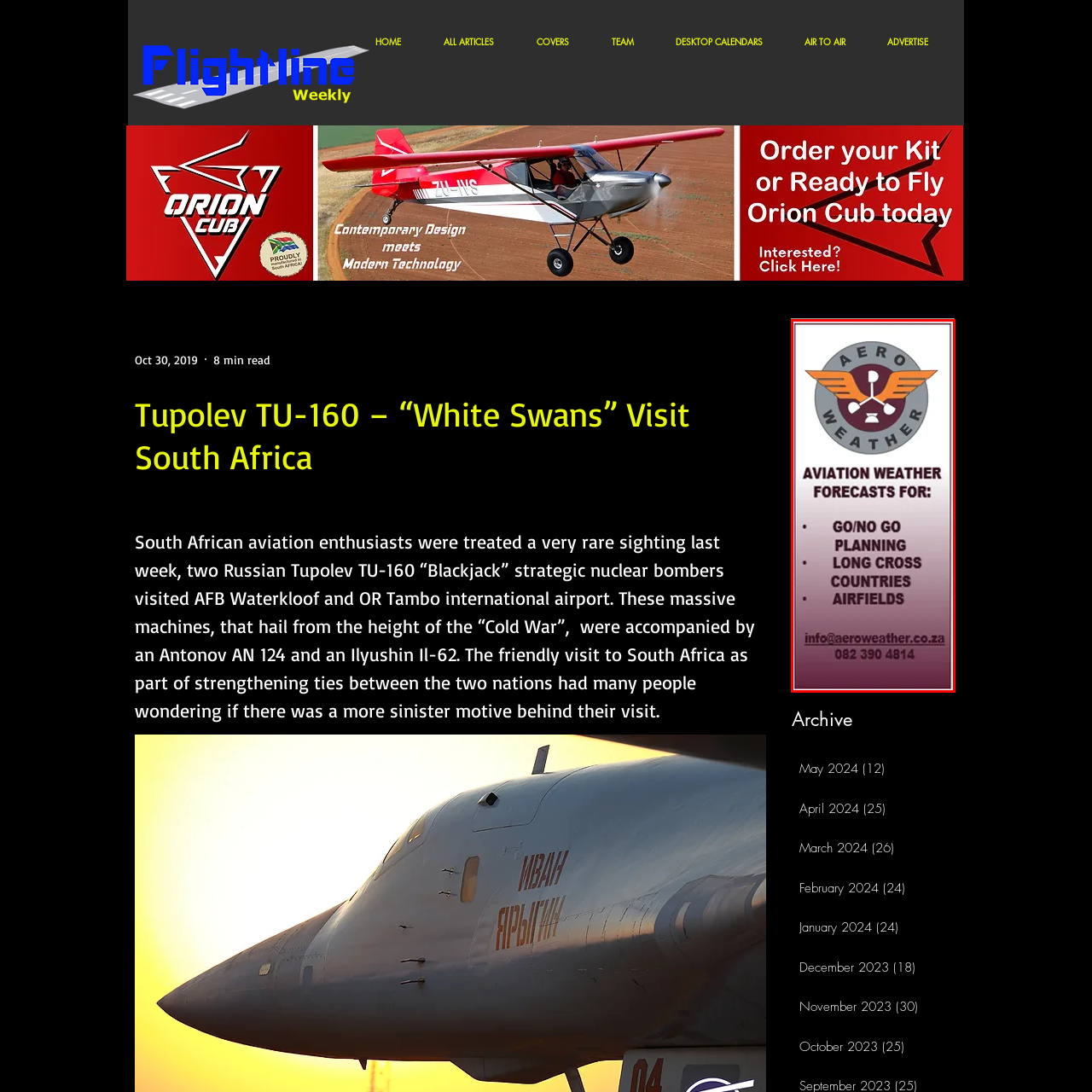Observe the image within the red outline and respond to the ensuing question with a detailed explanation based on the visual aspects of the image: 
What is the logo of AeroWeather composed of?

The caption describes the AeroWeather logo as a graphic of a stylized airplane and a clock, symbolizing the precision and timeliness essential for aviation.